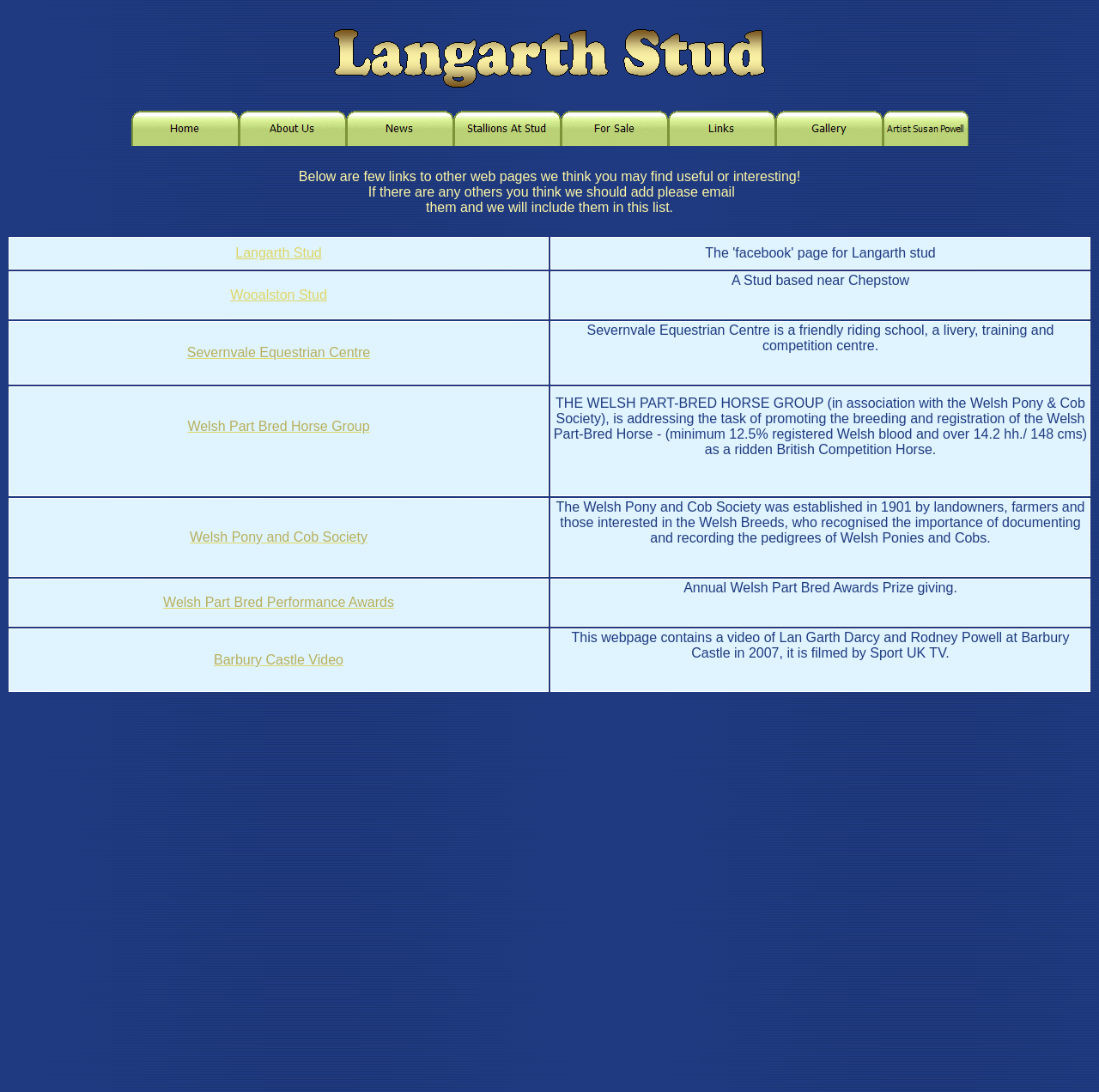Please locate the bounding box coordinates of the region I need to click to follow this instruction: "Visit Langarth Stud".

[0.214, 0.225, 0.293, 0.238]